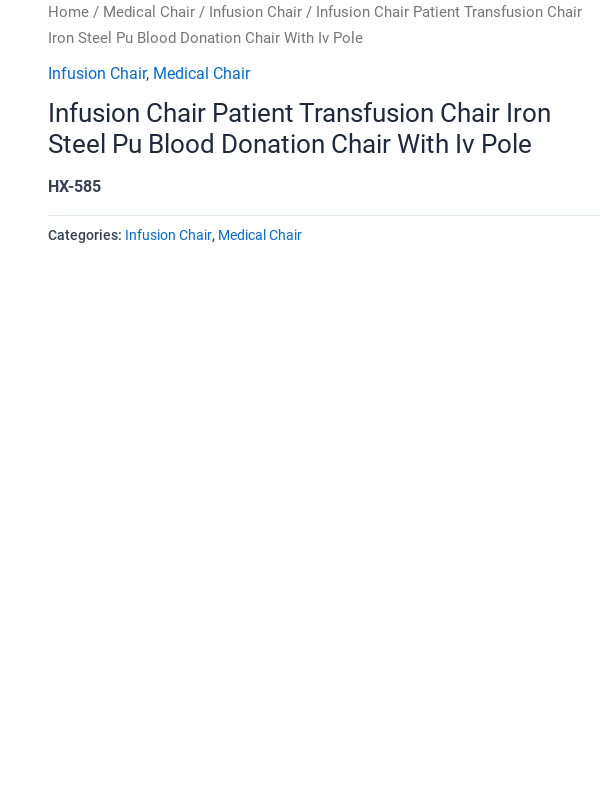What is the material of the chair's frame?
Provide a well-explained and detailed answer to the question.

The caption explicitly states that the medical infusion chair has a 'robust construction featuring an iron steel frame', which directly answers the question.